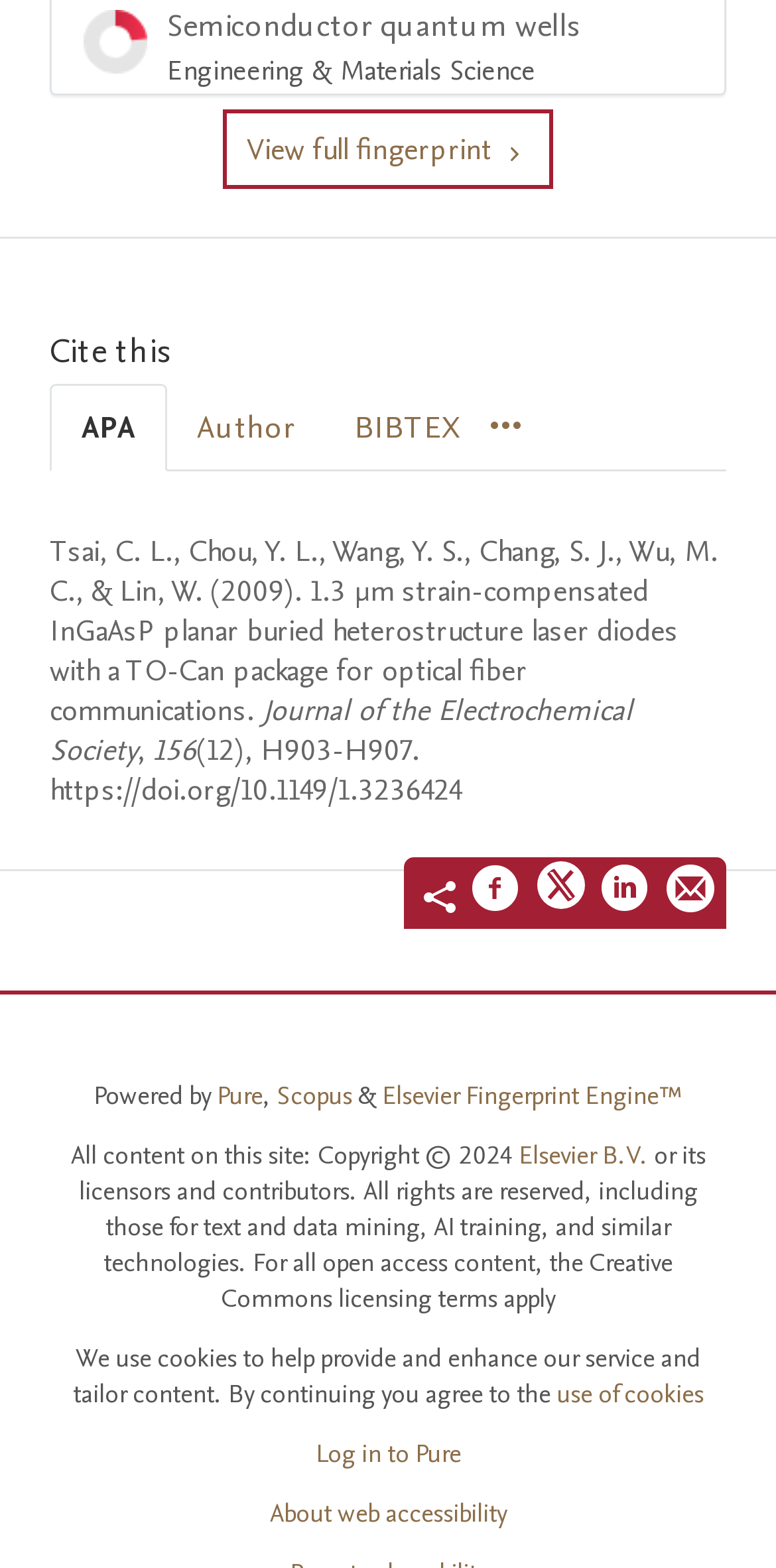What is the title of the journal?
Based on the image, respond with a single word or phrase.

Journal of the Electrochemical Society